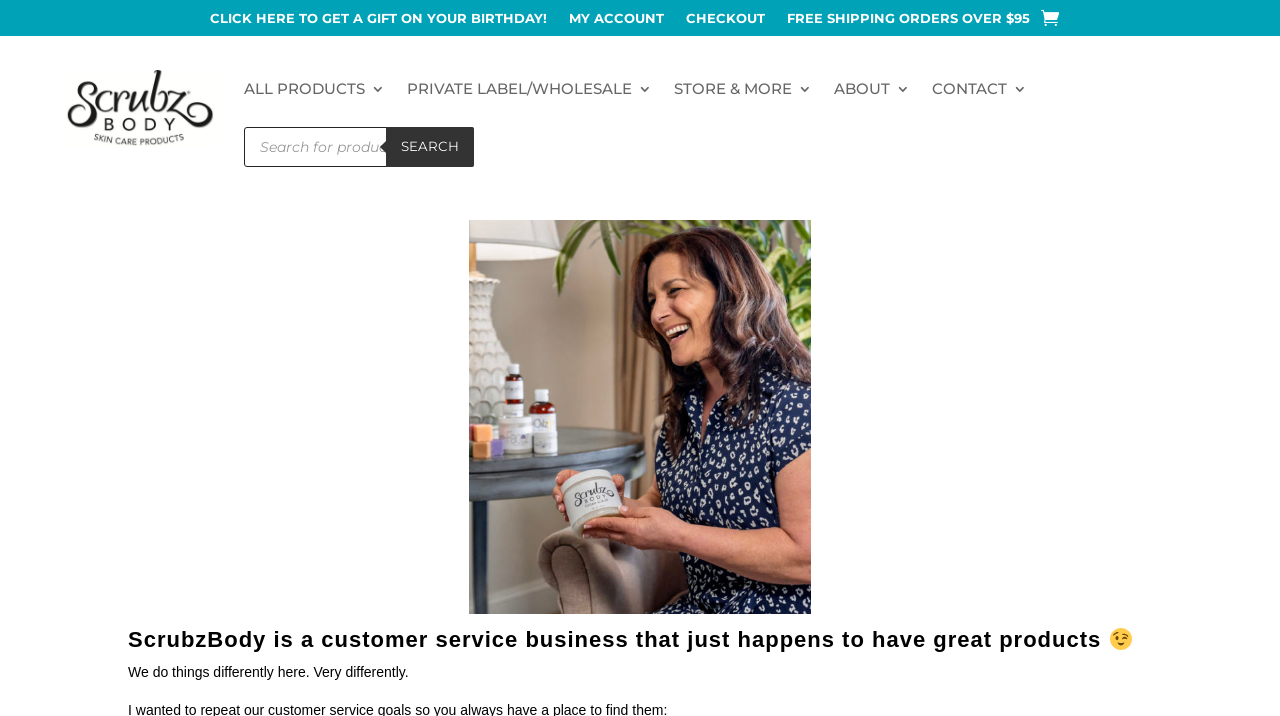From the details in the image, provide a thorough response to the question: What is the name of the business?

The name of the business can be found in the top-left corner of the webpage, where the logo is located. The logo is an image with the text 'ScrubzBody' written on it.